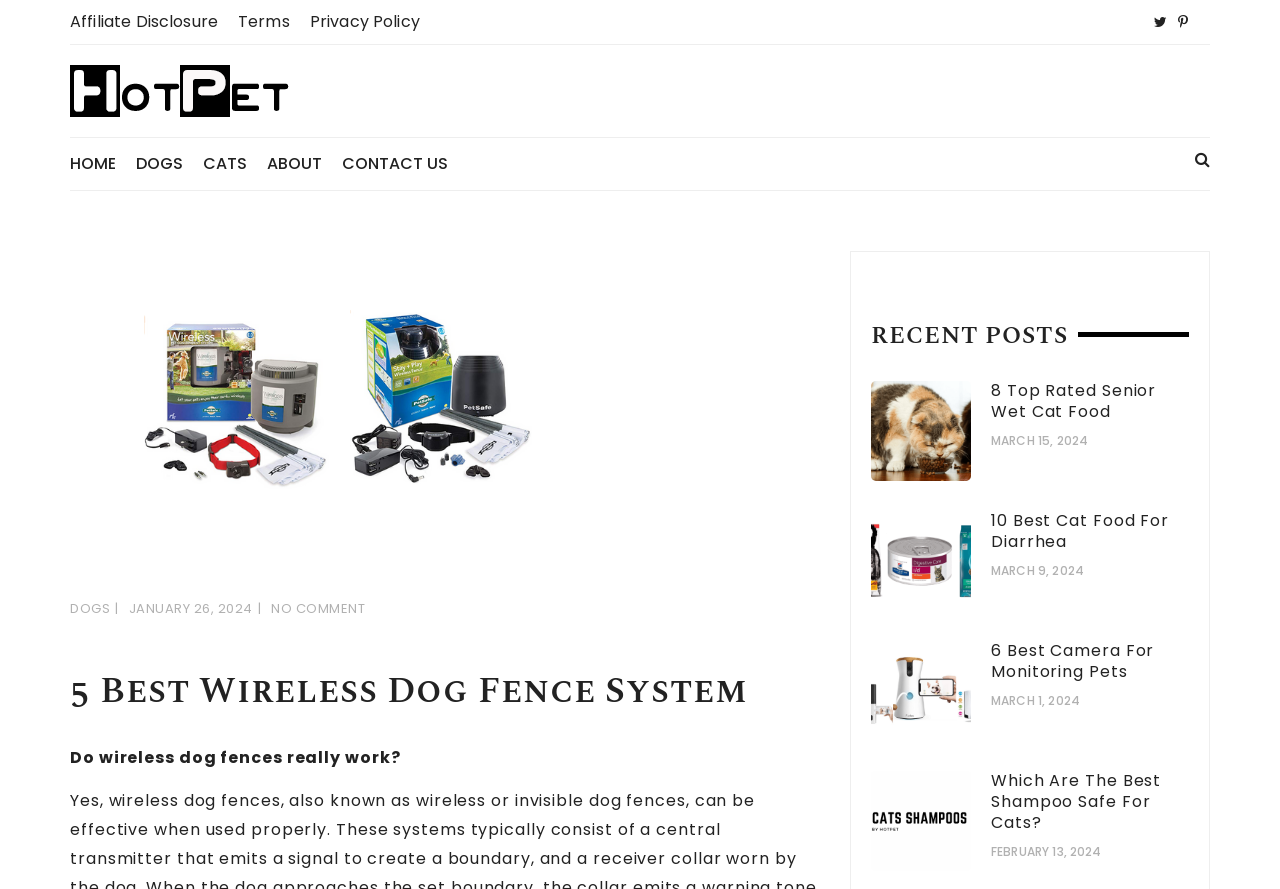Identify and extract the main heading of the webpage.

5 Best Wireless Dog Fence System